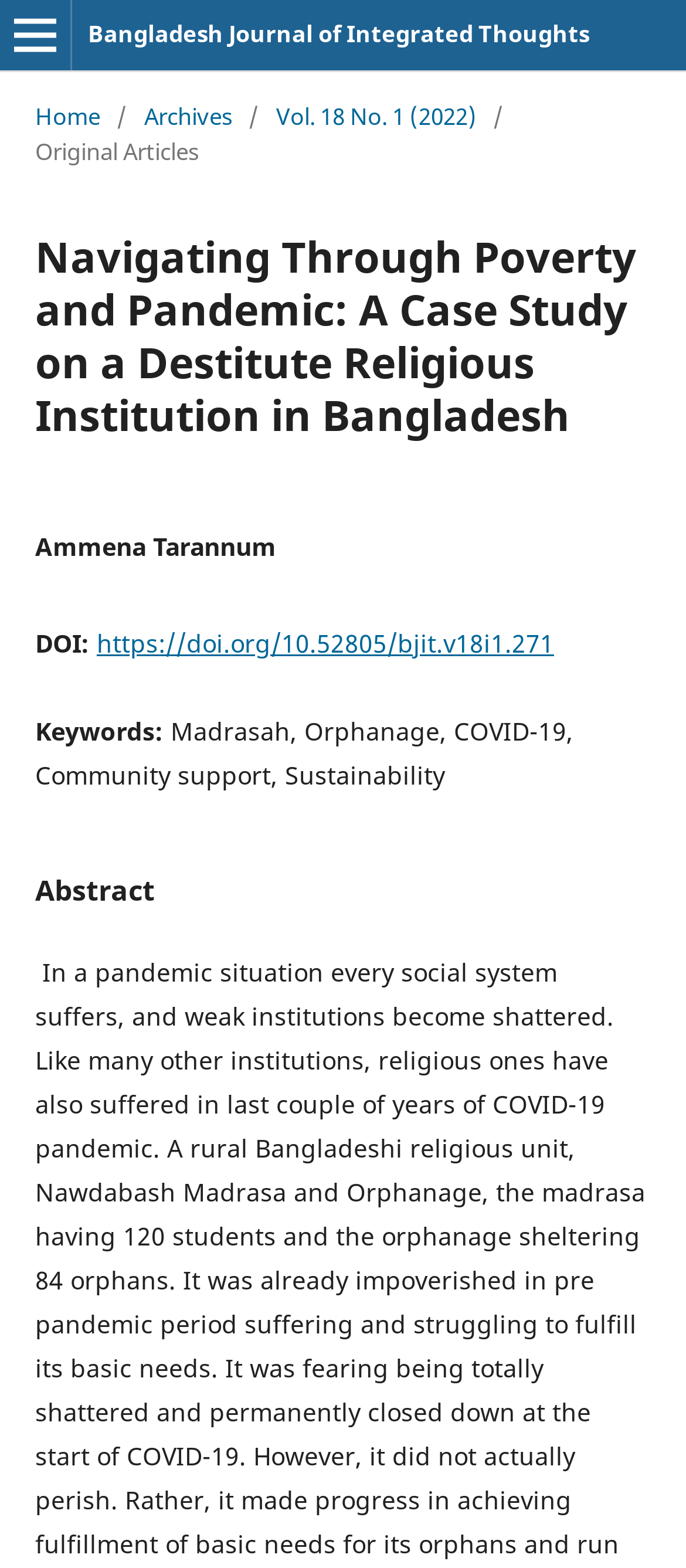Describe all visible elements and their arrangement on the webpage.

The webpage appears to be a journal article page, specifically showcasing a case study on a destitute religious institution in Bangladesh during the pandemic. 

At the top left corner, there is a button labeled "Open Menu". Next to it, on the top center, is a link to "Bangladesh Journal of Integrated Thoughts". 

Below the top section, there is a navigation menu that starts with the text "You are here:". This menu contains links to "Home", "Archives", and "Vol. 18 No. 1 (2022)". 

The main content of the page is divided into sections. The first section is headed by the title of the article, "Navigating Through Poverty and Pandemic: A Case Study on a Destitute Religious Institution in Bangladesh". 

Below the title, the author's name, "Ammena Tarannum", is displayed. The next section is labeled "DOI:" and contains a link to the article's DOI. 

Following this, there is a section labeled "Keywords:", which lists the keywords related to the article, including "Madrasah", "Orphanage", "COVID-19", "Community support", and "Sustainability". 

Finally, there is an "Abstract" section, which likely summarizes the content of the article.